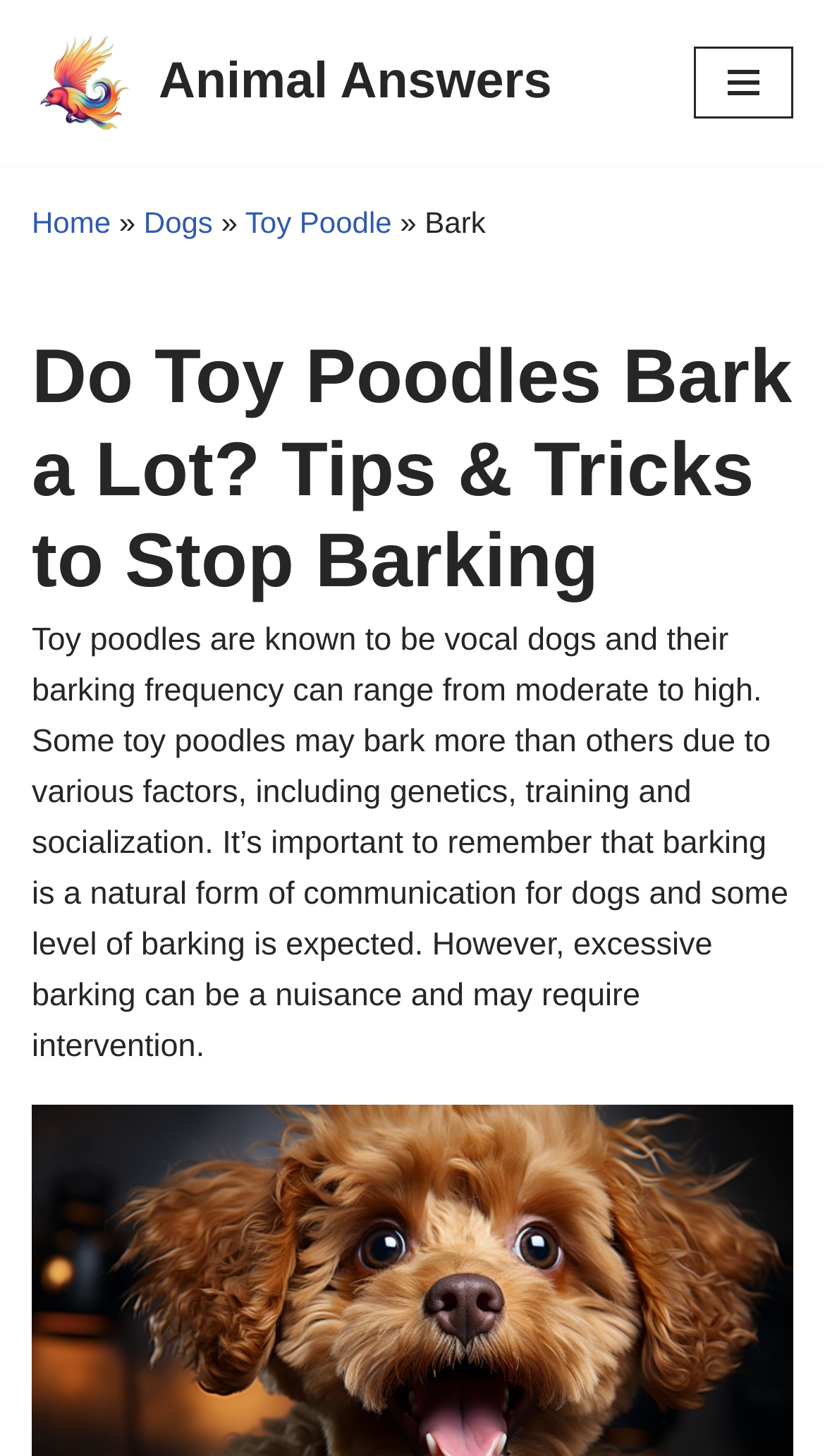Can you give a comprehensive explanation to the question given the content of the image?
What is the tone of the webpage's content?

The webpage's content appears to be written in an informative tone, providing factual information and guidance on Toy Poodles' barking behavior, rather than being promotional or persuasive in nature.